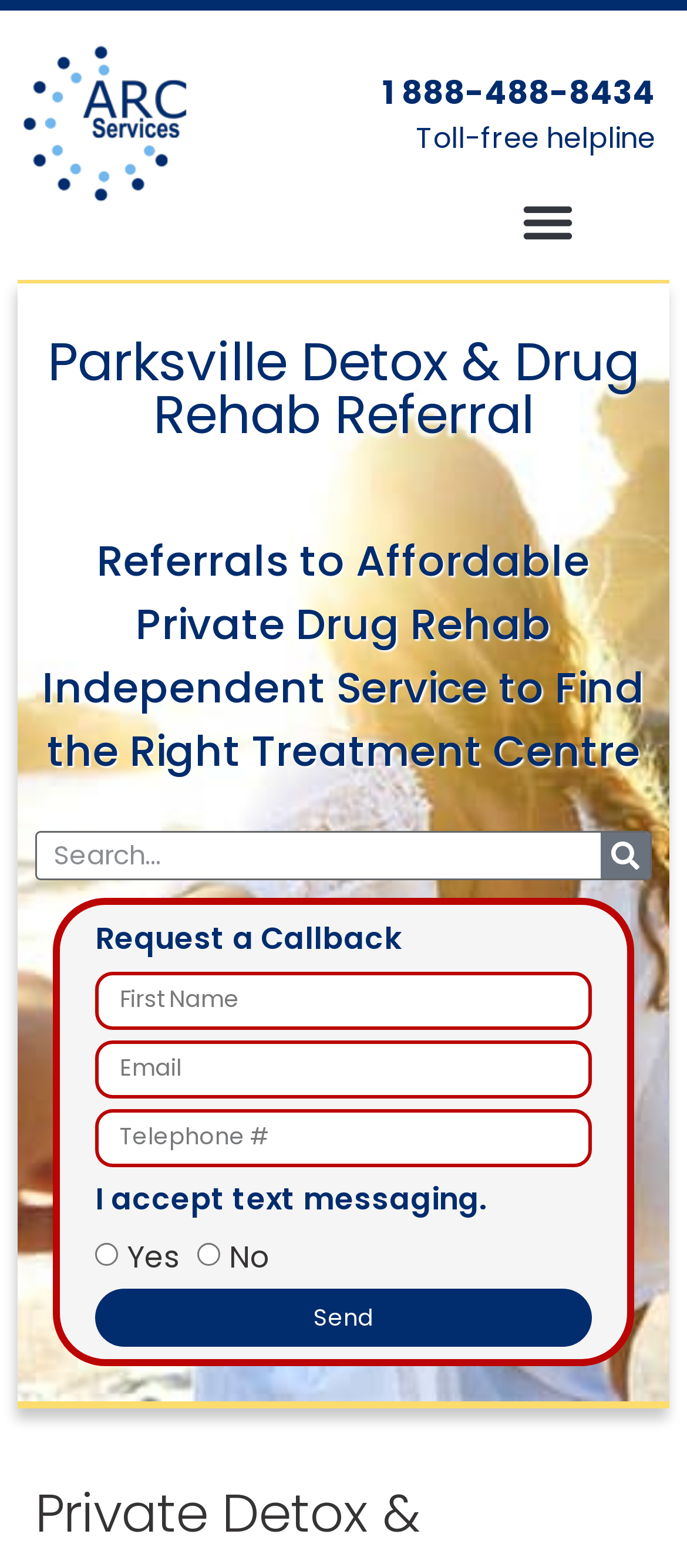Give the bounding box coordinates for the element described as: "name="form_fields[email]" placeholder="Email"".

[0.138, 0.664, 0.862, 0.701]